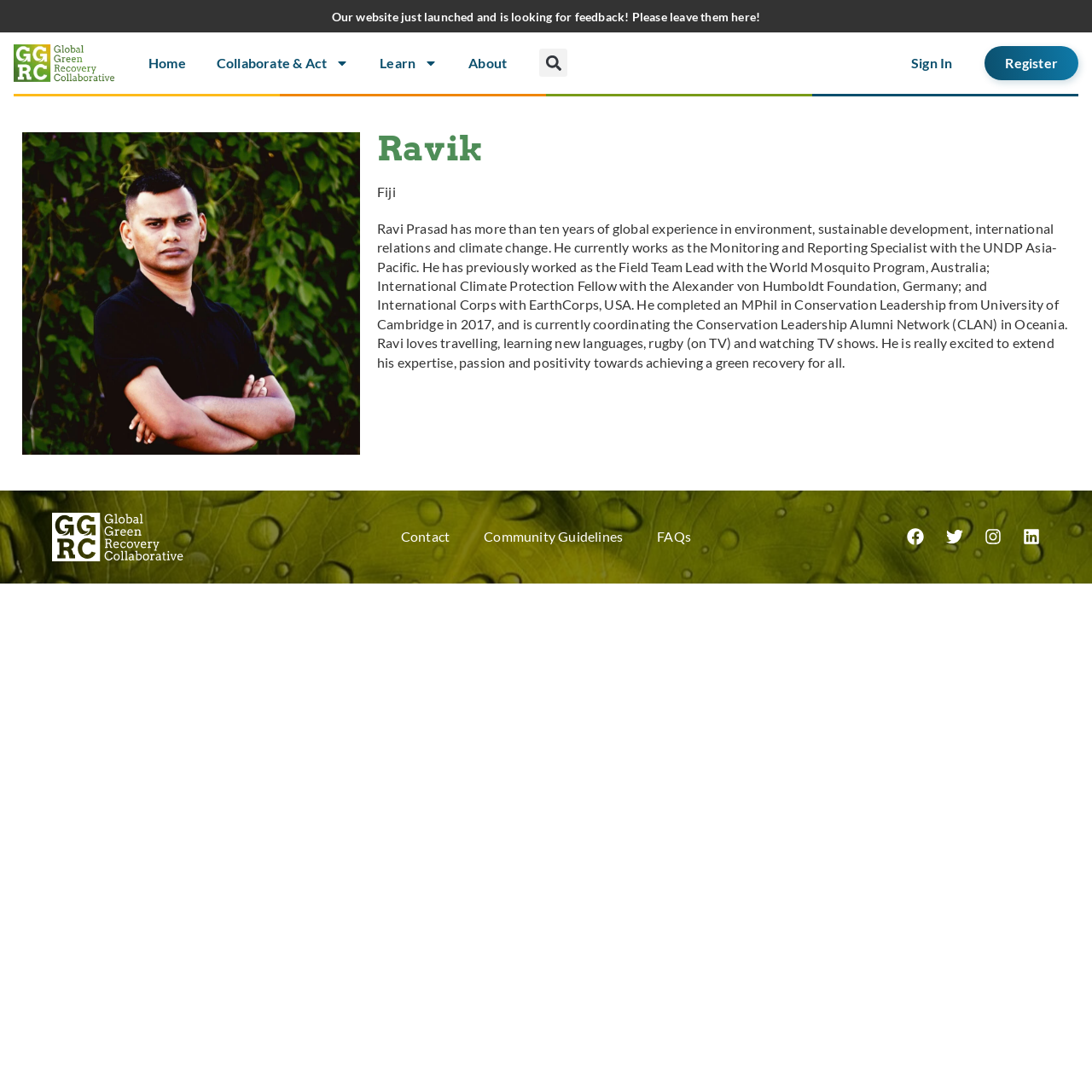What is the name of the person described on the webpage?
Based on the screenshot, provide a one-word or short-phrase response.

Ravi Prasad